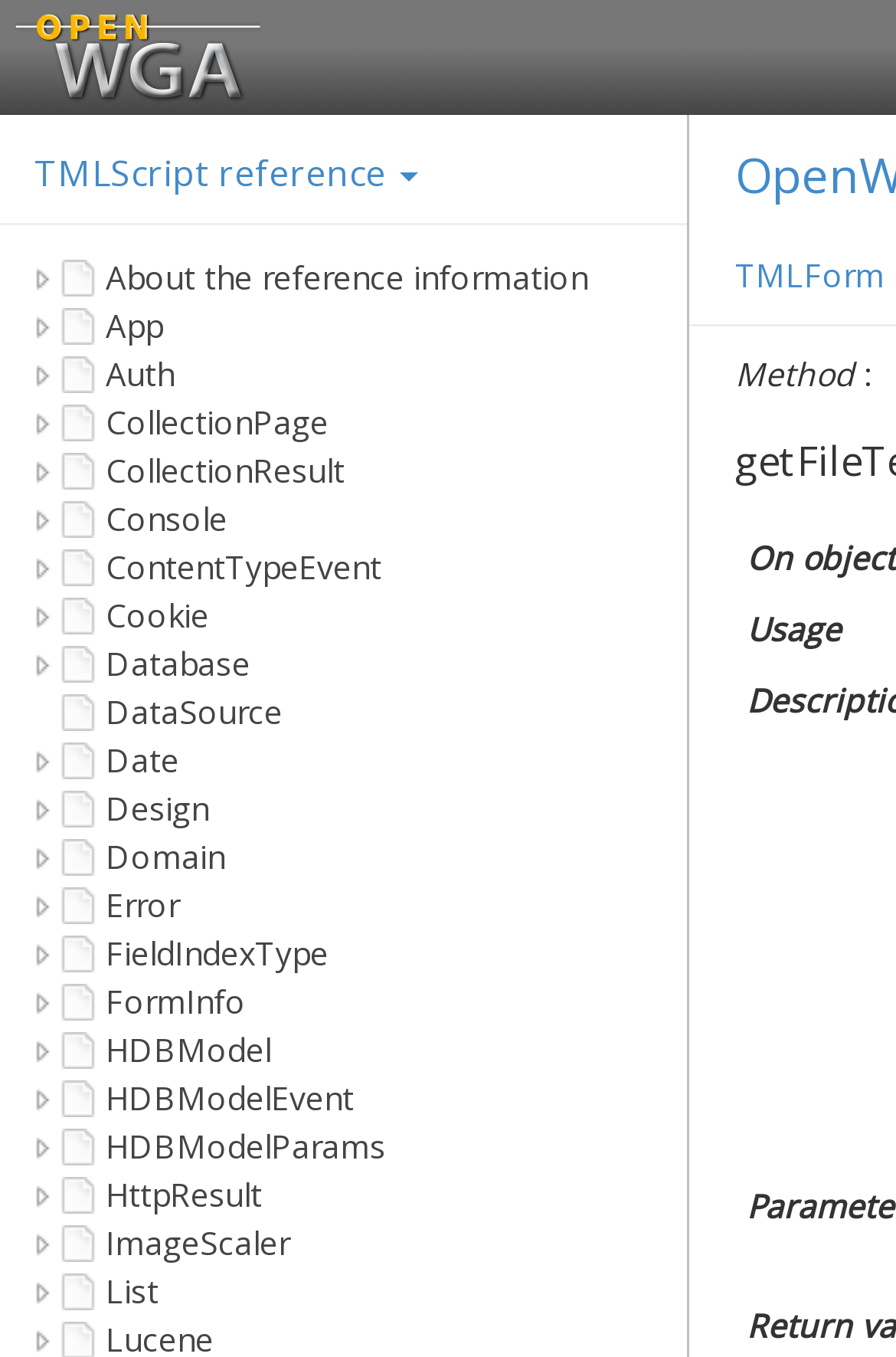Your task is to extract the text of the main heading from the webpage.

OpenWGA 7.9 - TMLScript reference